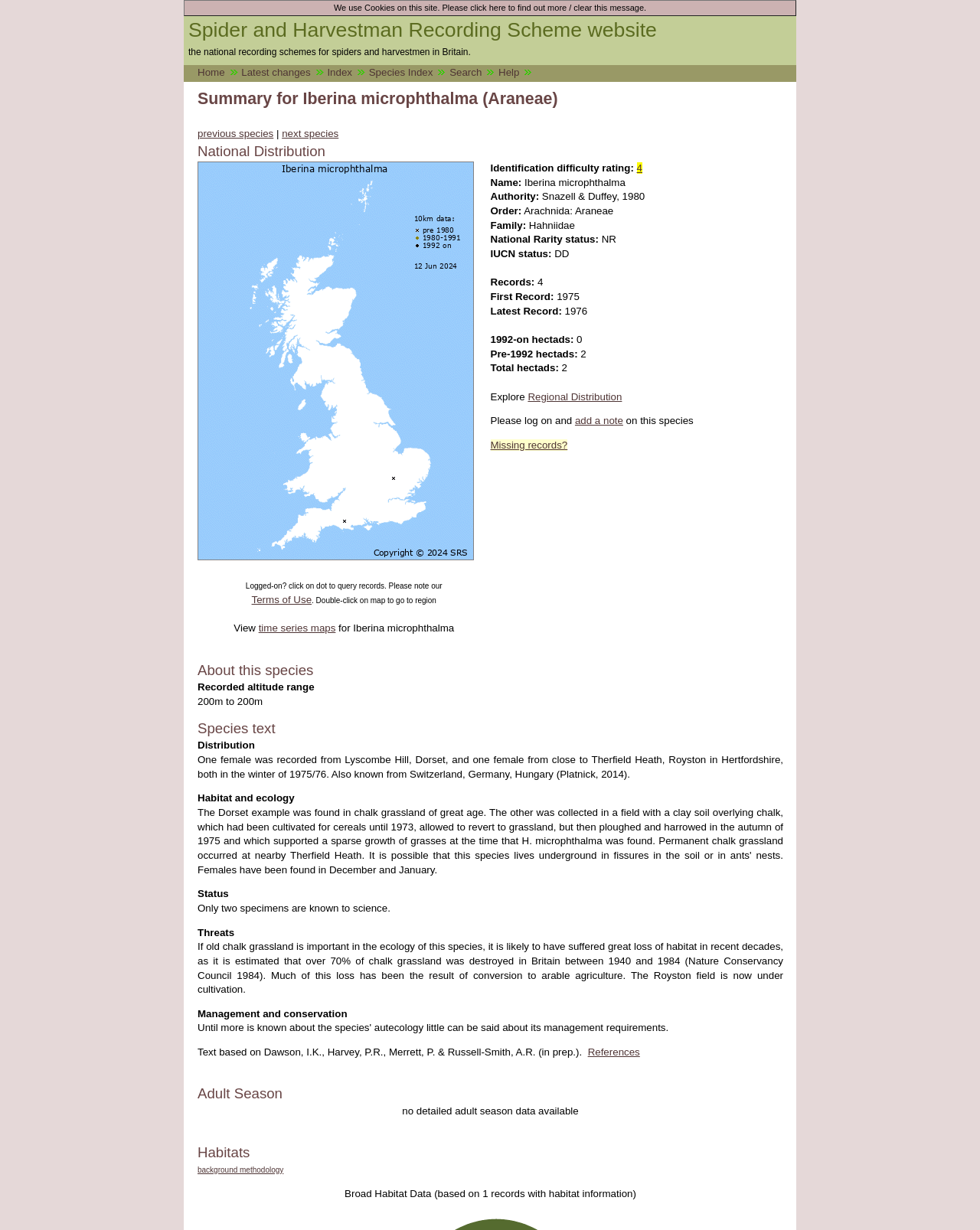Look at the image and answer the question in detail:
How many records of Iberina microphthalma are there?

The number of records of Iberina microphthalma can be found in the 'Records:' section. The text '4' is listed as the number of records.